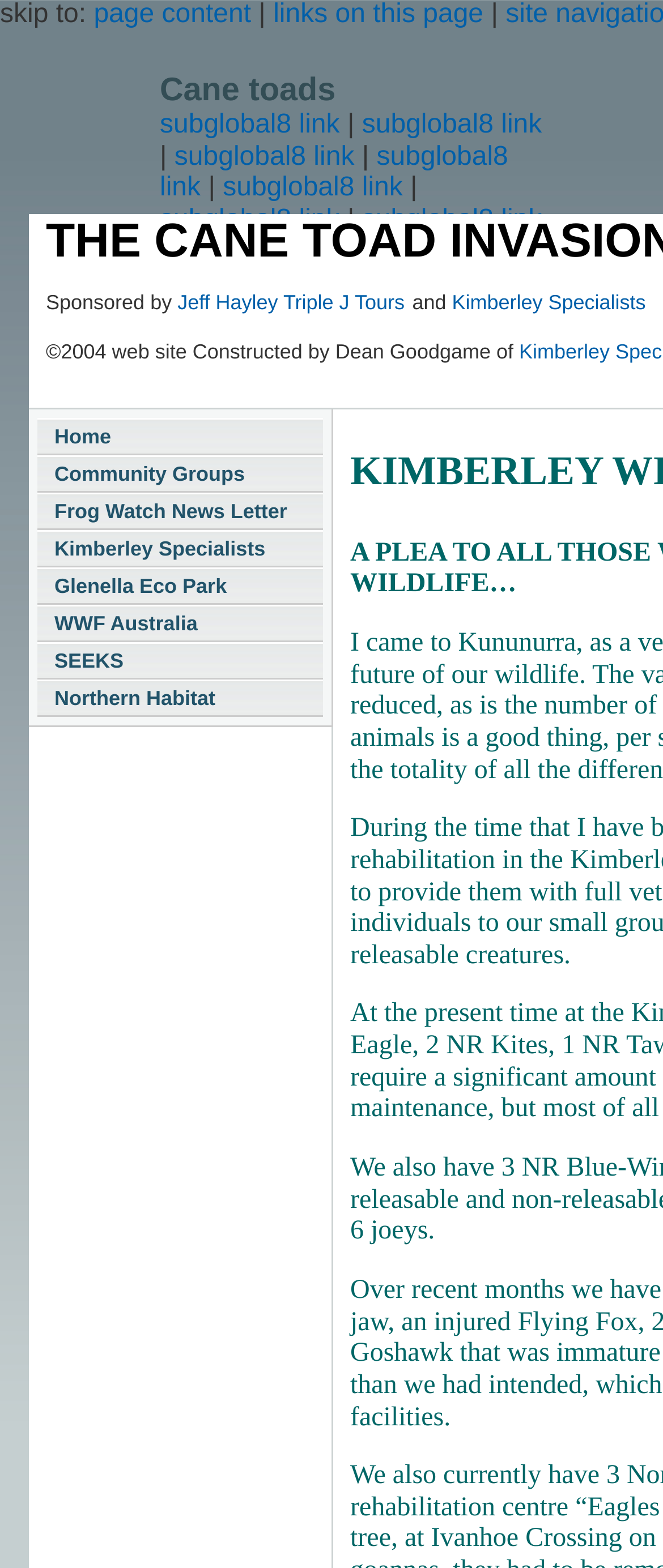What is the main topic of this webpage?
Using the image as a reference, answer with just one word or a short phrase.

Cane toads